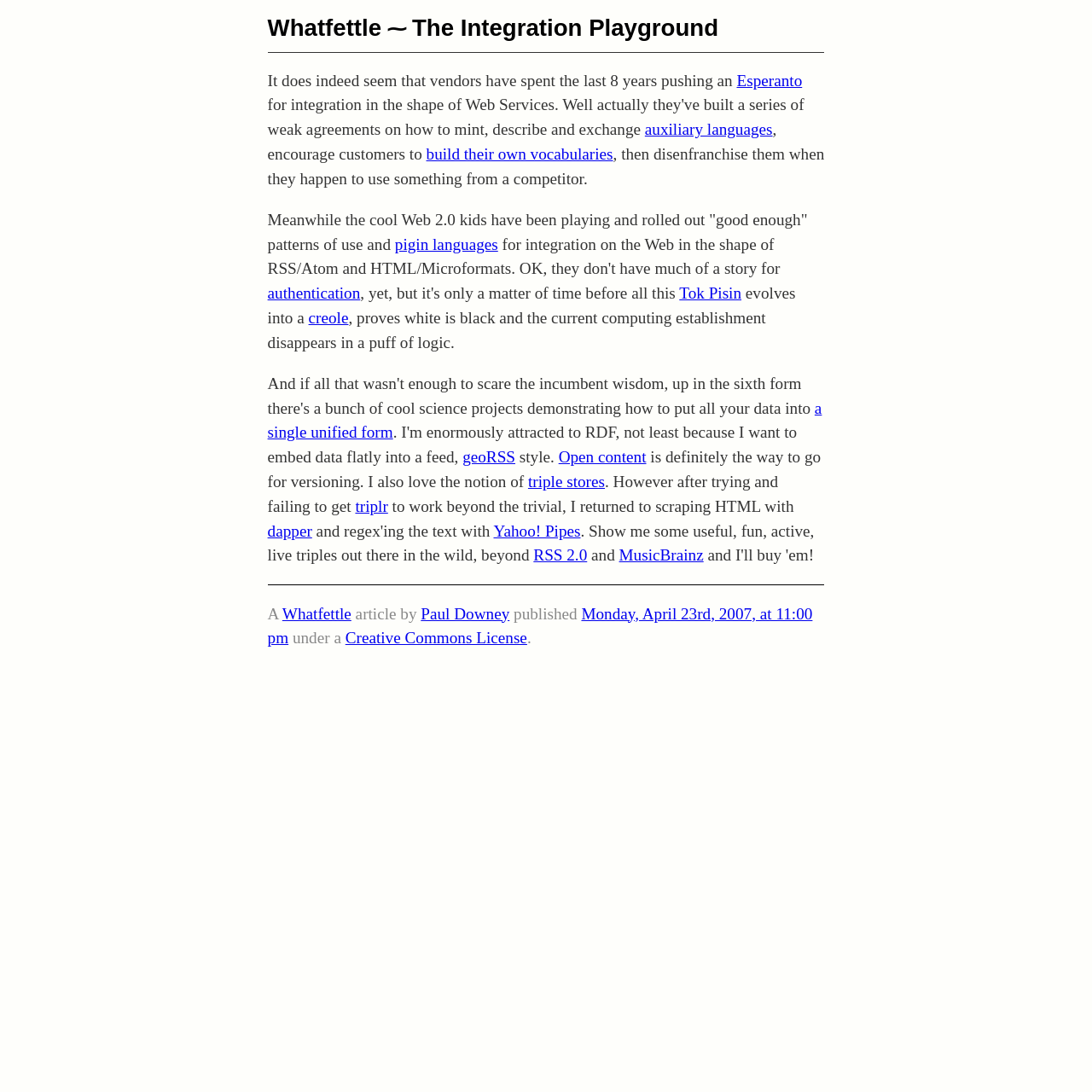Indicate the bounding box coordinates of the element that needs to be clicked to satisfy the following instruction: "Visit the Esperanto page". The coordinates should be four float numbers between 0 and 1, i.e., [left, top, right, bottom].

[0.675, 0.065, 0.735, 0.082]